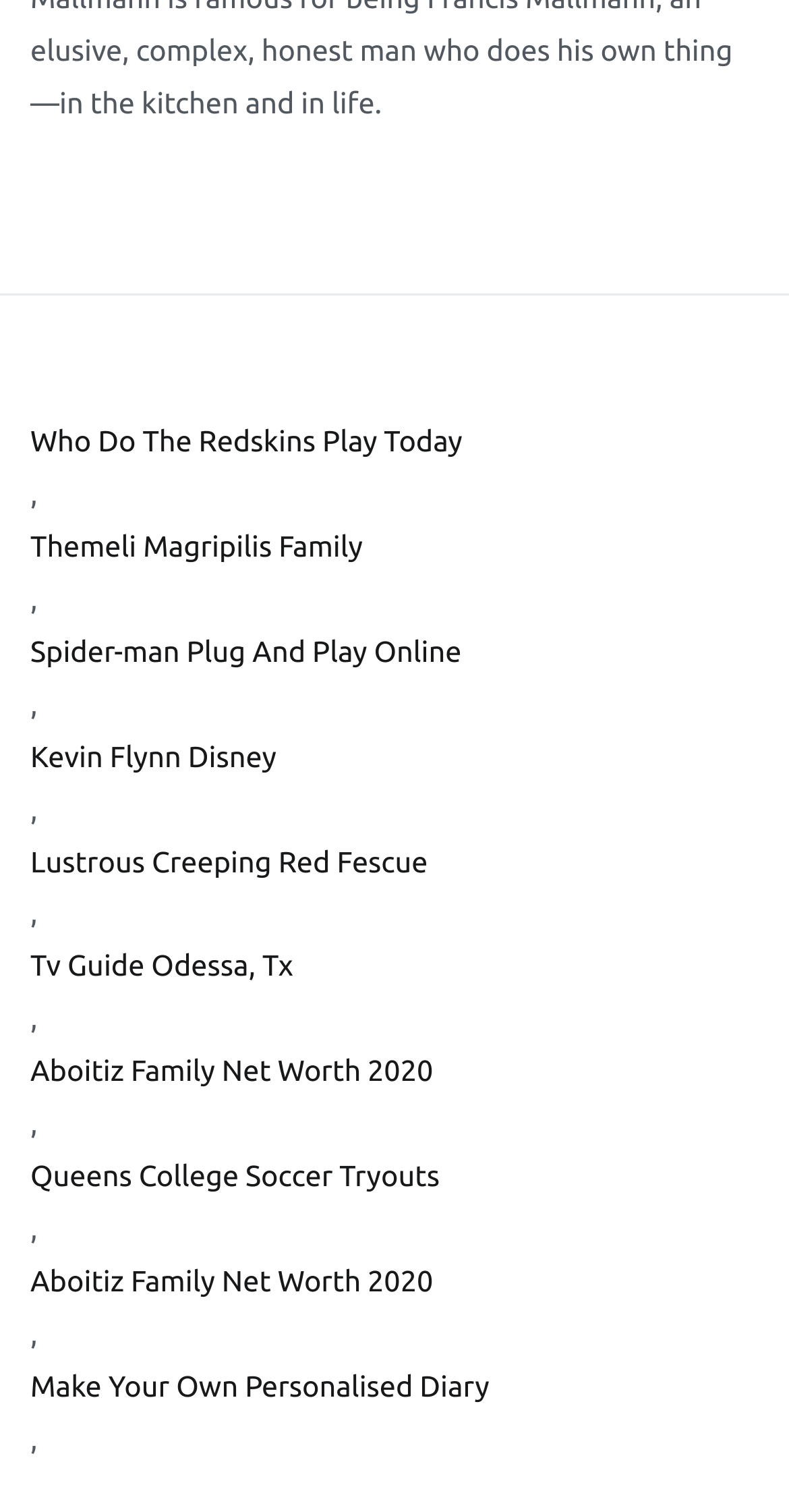Determine the bounding box coordinates of the area to click in order to meet this instruction: "Click Lawyers".

None